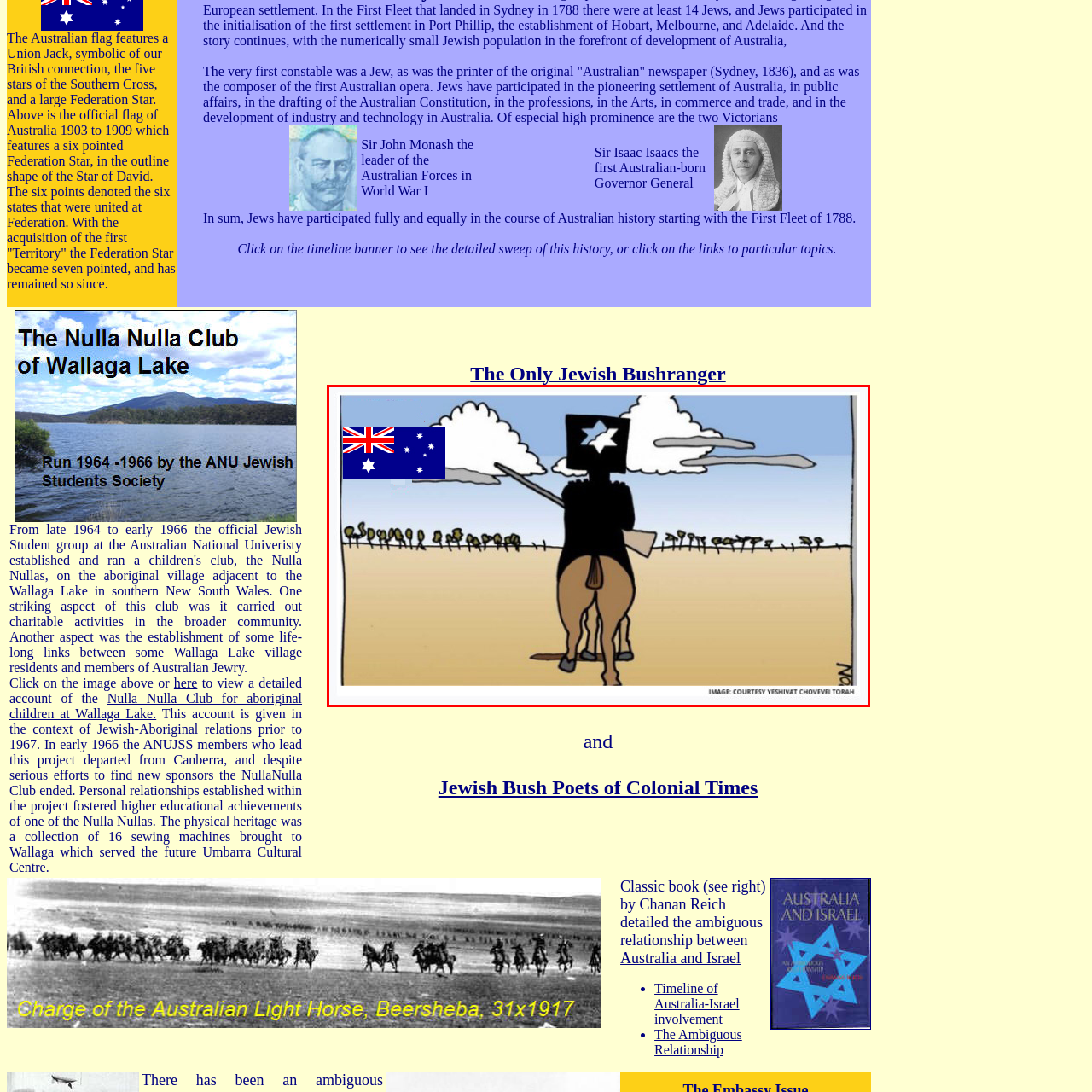Refer to the image marked by the red boundary and provide a single word or phrase in response to the question:
What is in the top left corner?

The Australian flag